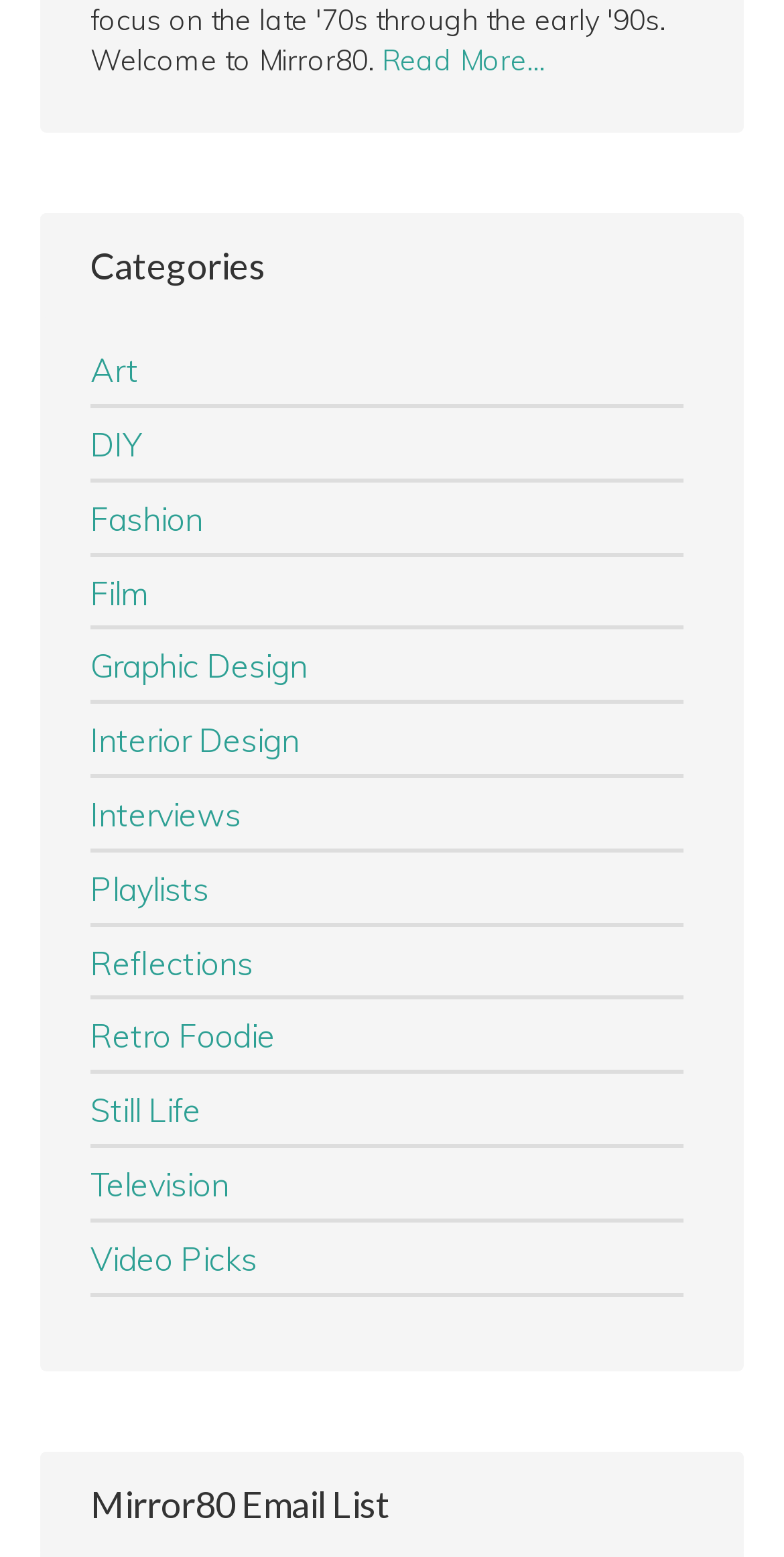Can you show the bounding box coordinates of the region to click on to complete the task described in the instruction: "Read more about the current article"?

[0.487, 0.027, 0.695, 0.05]